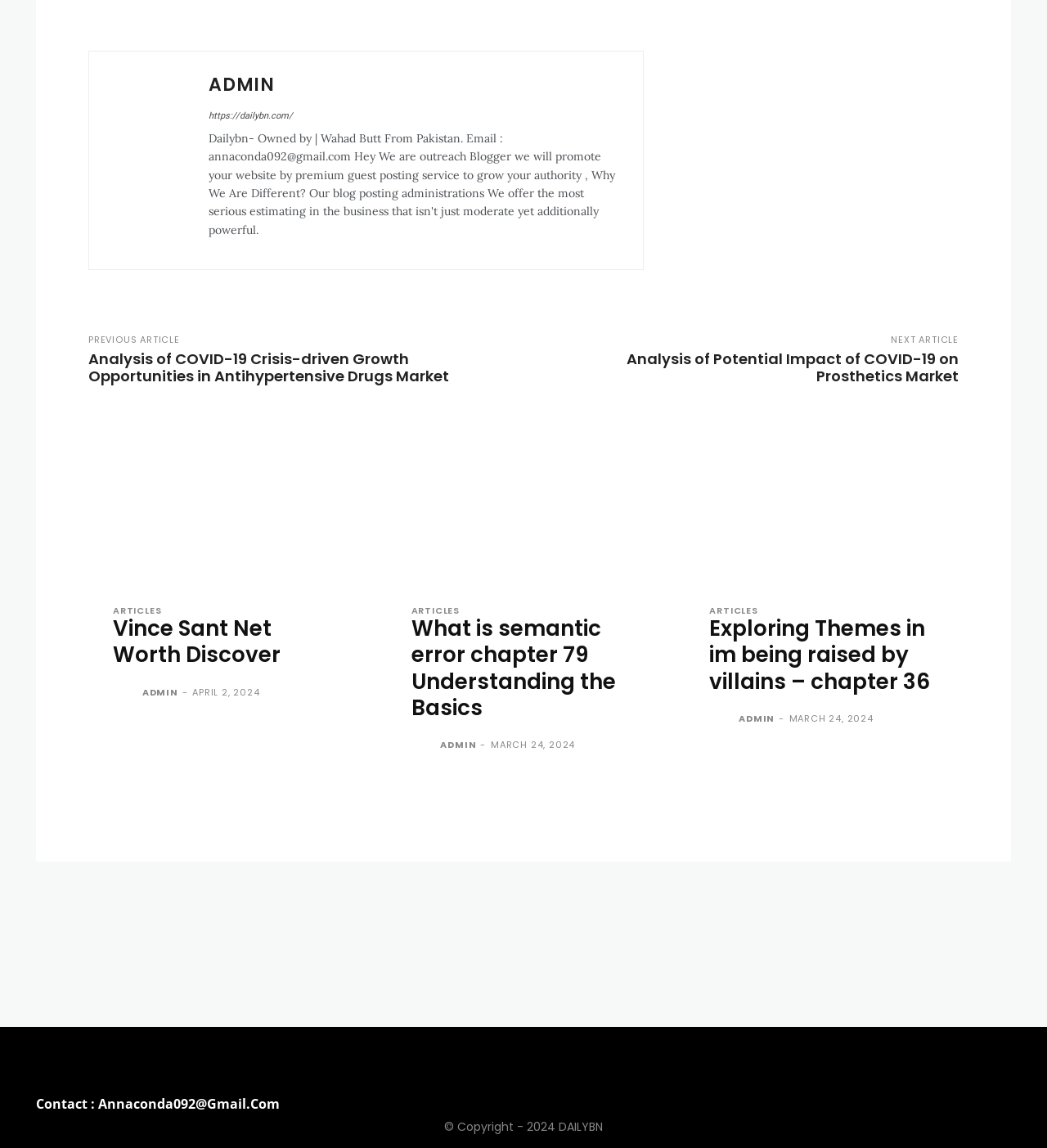Please identify the bounding box coordinates of the element I need to click to follow this instruction: "Read 'PREVIOUS ARTICLE'".

[0.084, 0.29, 0.172, 0.302]